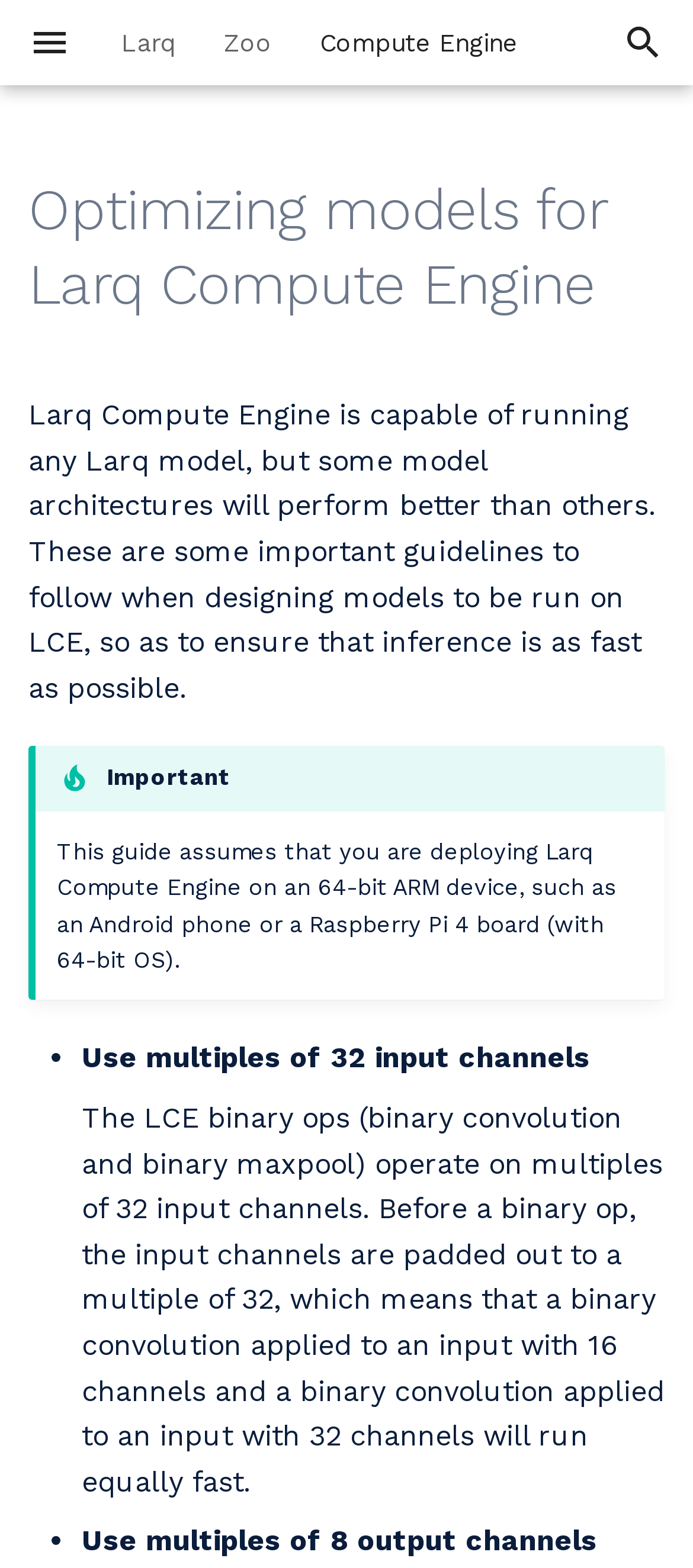Locate the bounding box of the user interface element based on this description: "Compute Engine".

[0.462, 0.018, 0.746, 0.036]